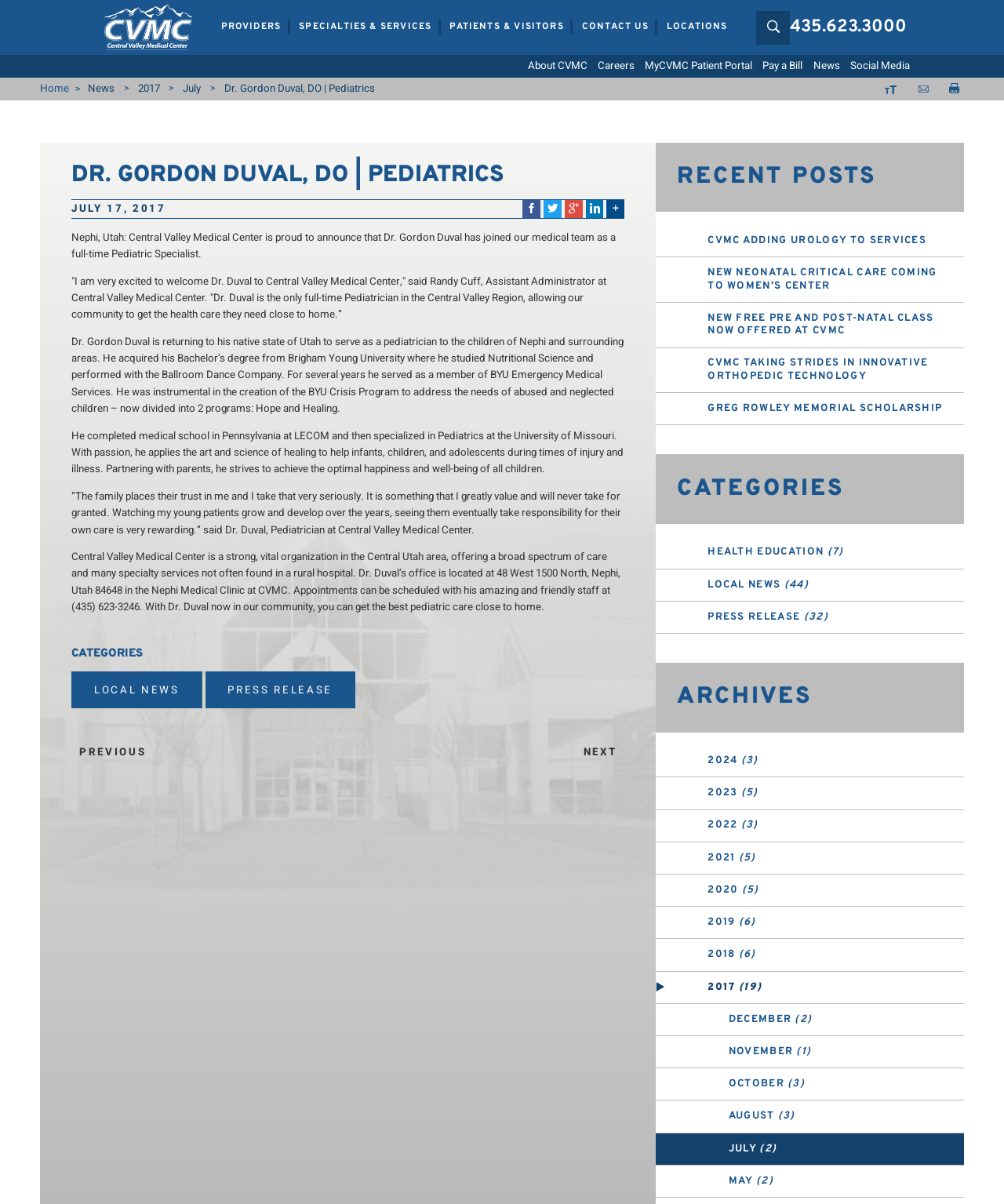Using the given element description, provide the bounding box coordinates (top-left x, top-left y, bottom-right x, bottom-right y) for the corresponding UI element in the screenshot: Specialties & Services

[0.289, 0.011, 0.439, 0.034]